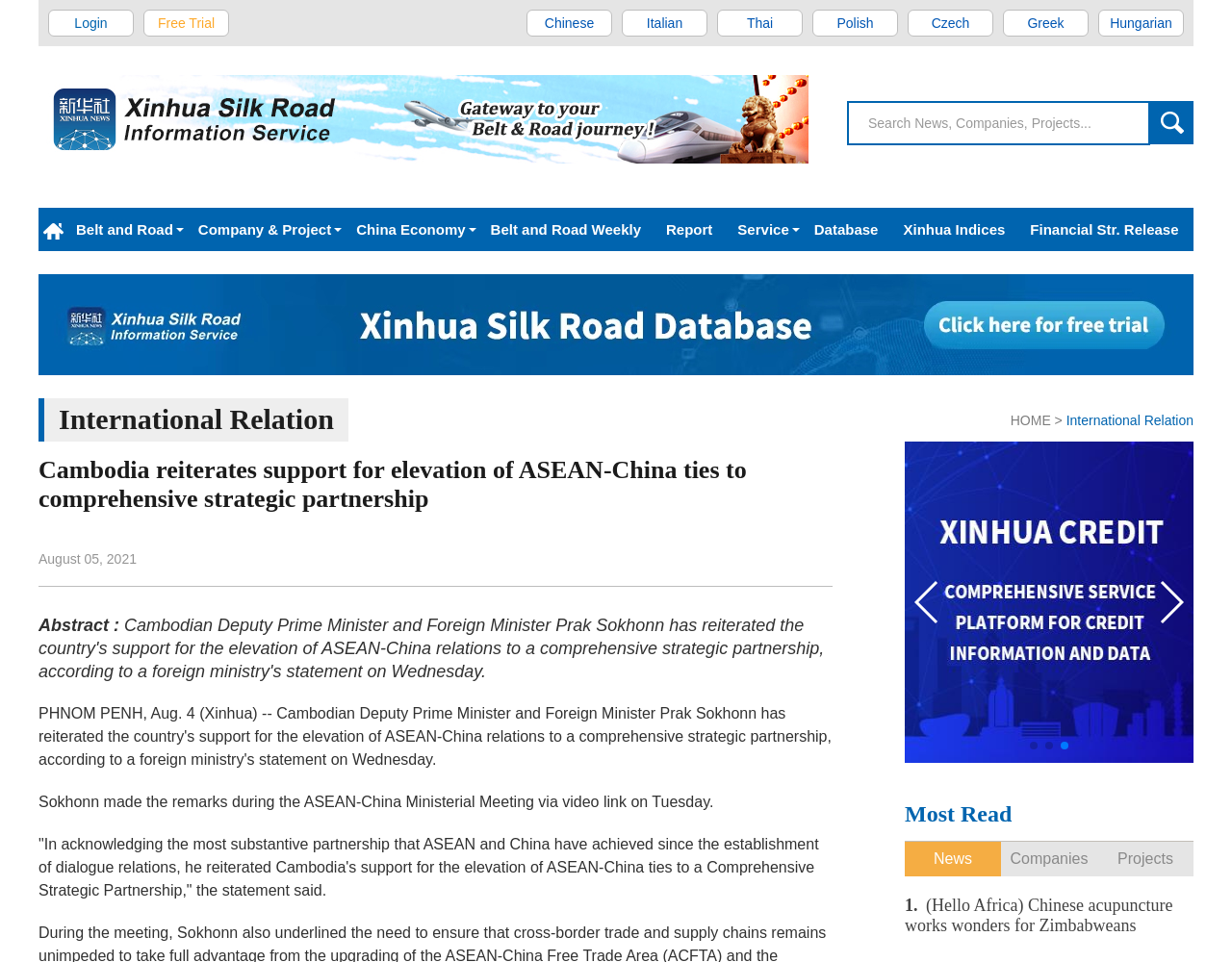Consider the image and give a detailed and elaborate answer to the question: 
How many slides are there in the webpage?

The answer can be found by looking at the buttons at the bottom of the webpage, which are labeled 'Go to slide 1', 'Go to slide 2', and 'Go to slide 3'. This suggests that there are 3 slides in the webpage.